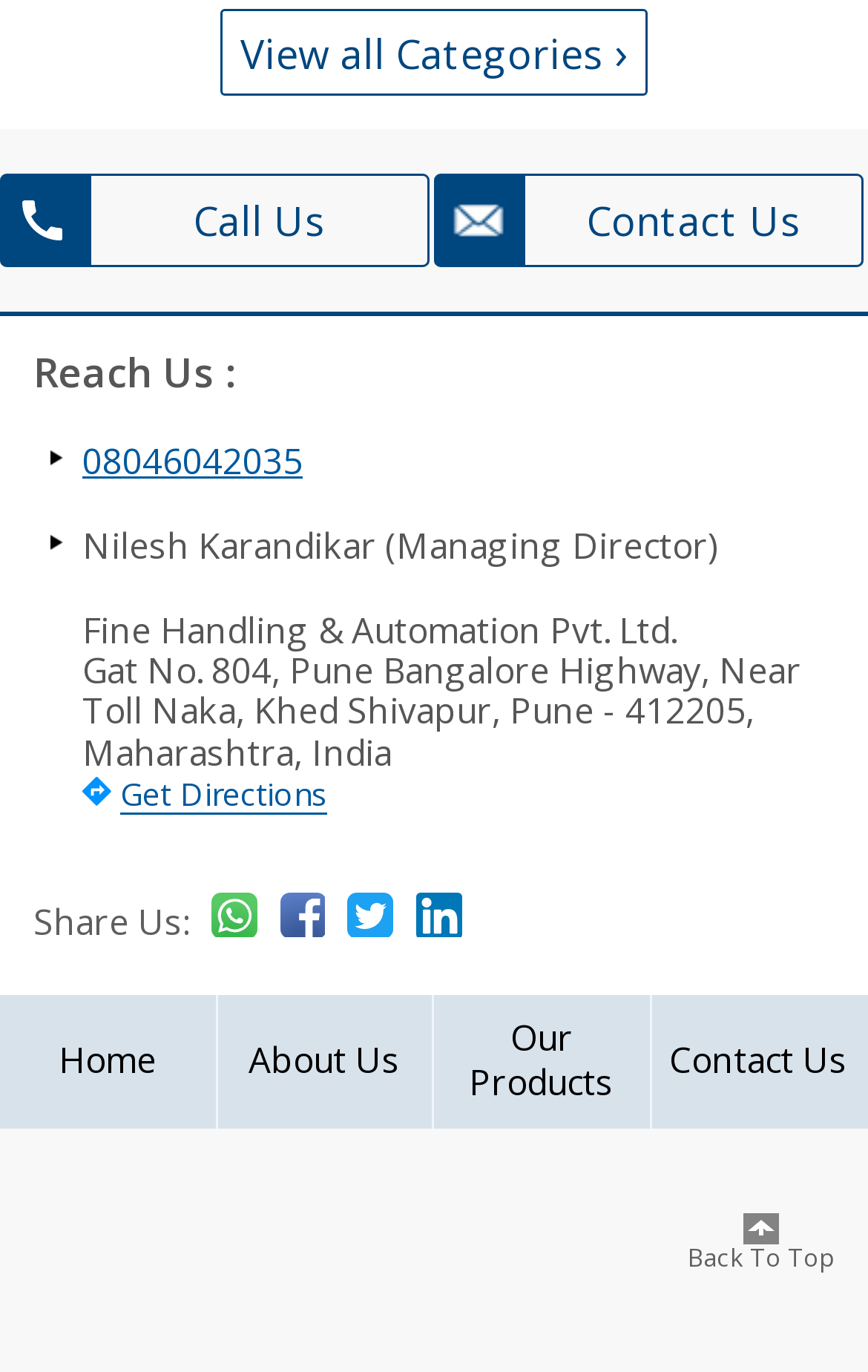Identify the bounding box coordinates of the clickable section necessary to follow the following instruction: "View all categories". The coordinates should be presented as four float numbers from 0 to 1, i.e., [left, top, right, bottom].

[0.254, 0.007, 0.746, 0.07]